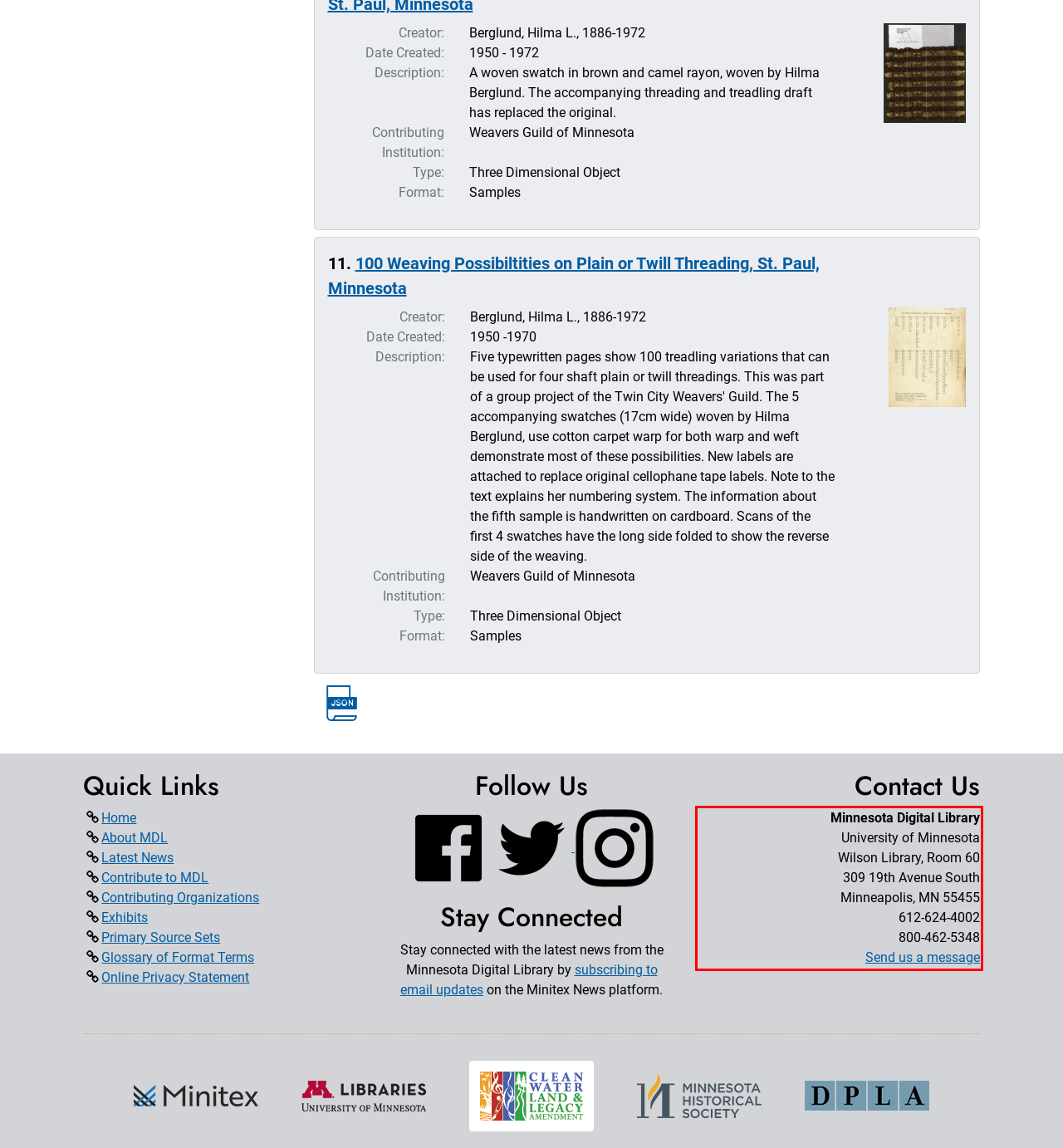Identify the text inside the red bounding box on the provided webpage screenshot by performing OCR.

Minnesota Digital Library University of Minnesota Wilson Library, Room 60 309 19th Avenue South Minneapolis, MN 55455 612-624-4002 800-462-5348 Send us a message